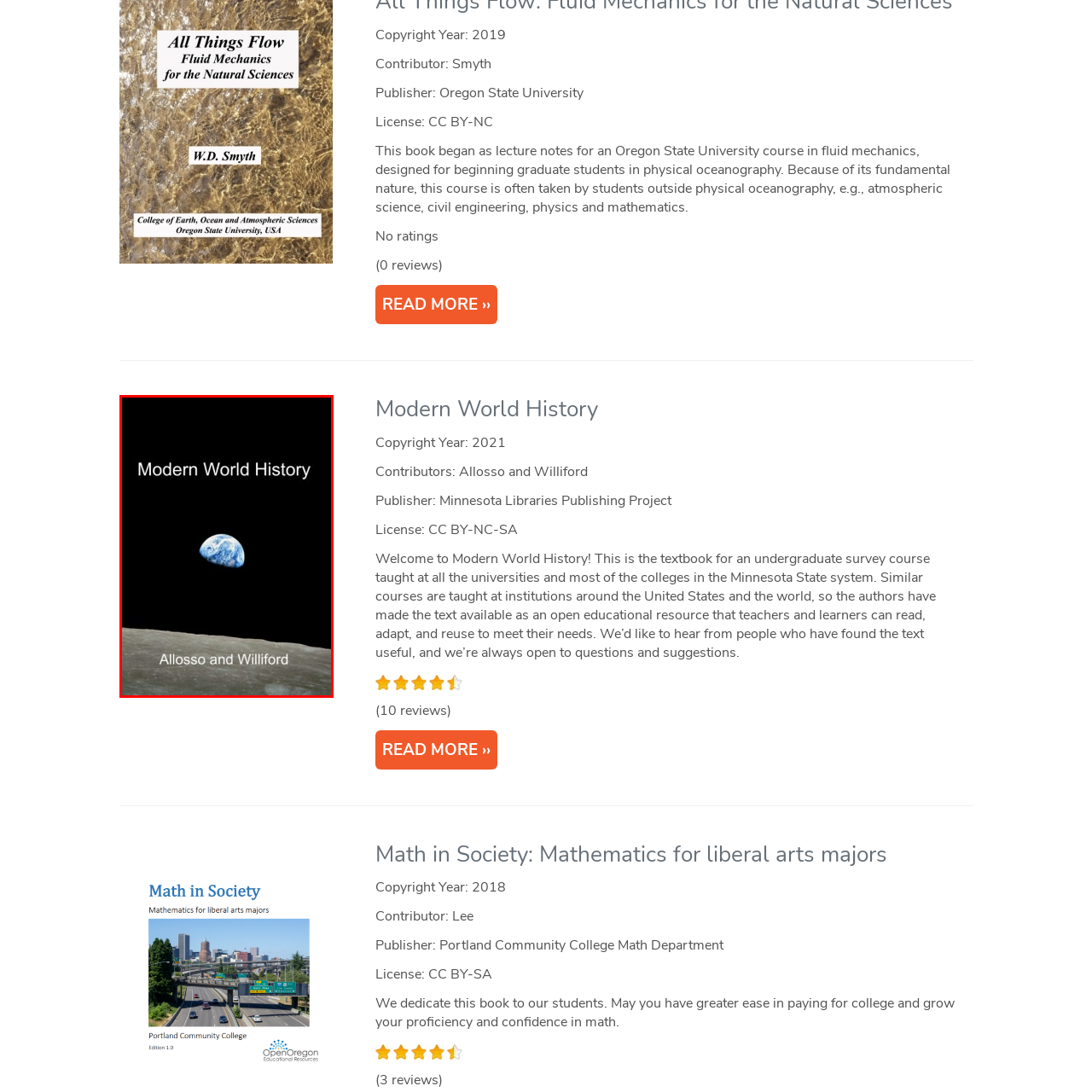Inspect the image within the red box and provide a detailed and thorough answer to the following question: What is the purpose of the textbook?

The textbook serves as an open educational resource, making it accessible to students and educators alike, and the visual evokes a sense of global perspective and connectivity, reflecting the themes of world history explored in the book, which indicates that the purpose of the textbook is to explore world history.